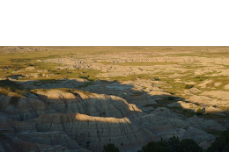Provide a short answer to the following question with just one word or phrase: What is the color of the sun's hues in the image?

Golden